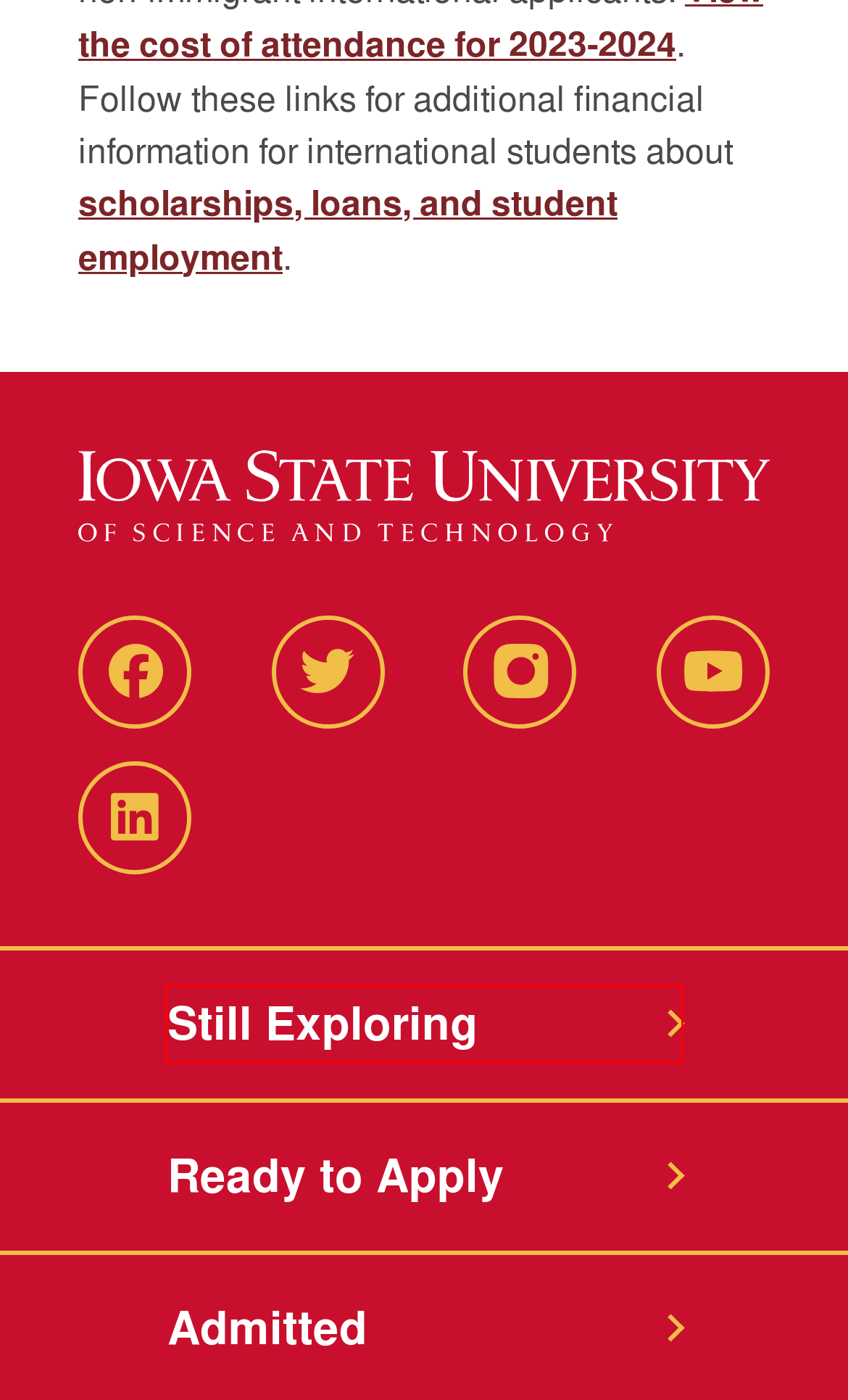Given a screenshot of a webpage with a red bounding box highlighting a UI element, determine which webpage description best matches the new webpage that appears after clicking the highlighted element. Here are the candidates:
A. IELTS | Welcome to IELTS
B. Ready to Apply – Future DVM Students
C. TOEFL Test Takers
D. Still Exploring – Future DVM Students
E. Digital Accessibility - Information Technology Services
F. Tuition and Fees - Iowa State University
G. Welcome | Iowa State University
H. Admitted – Future DVM Students

D